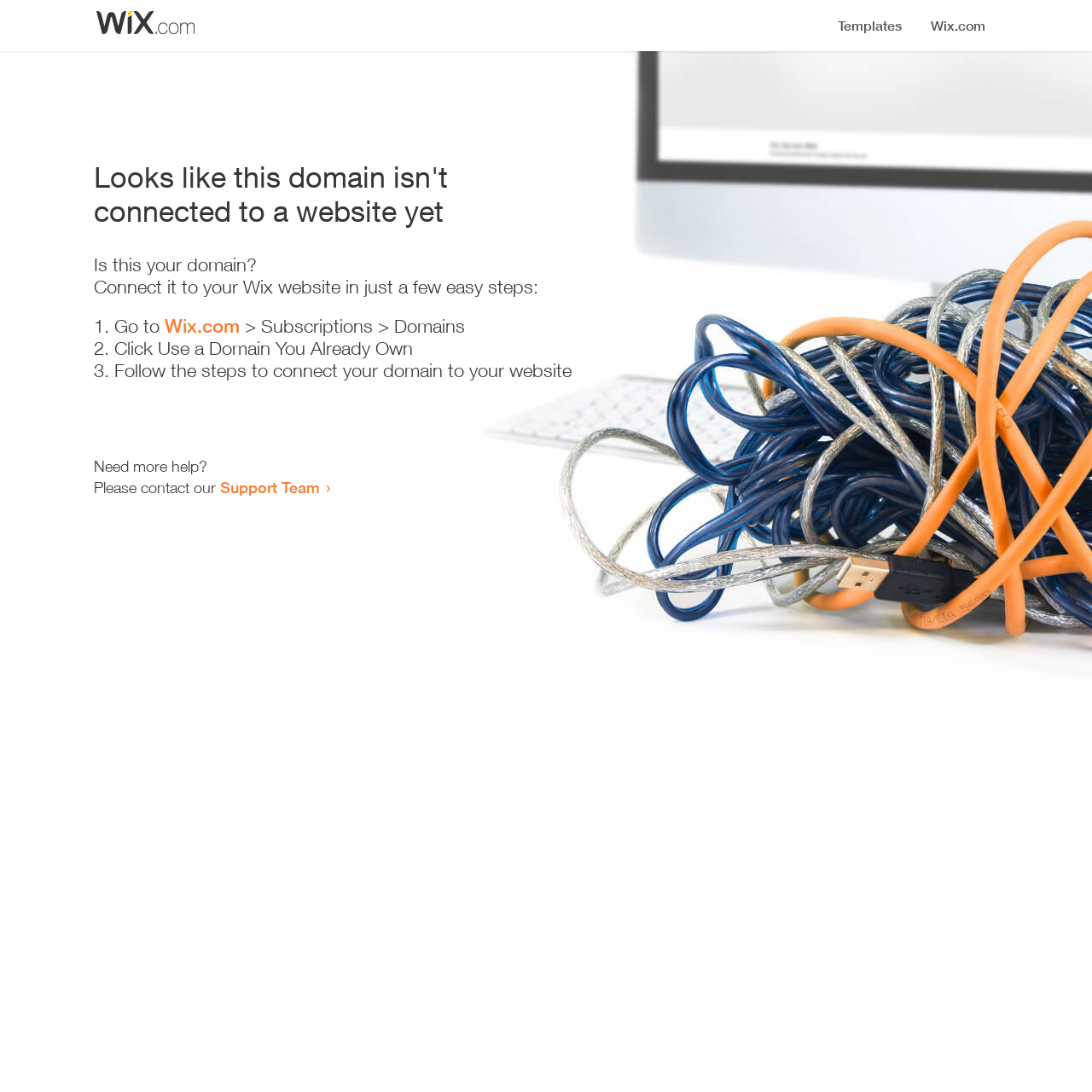Answer the question using only a single word or phrase: 
What is the text above the list of steps?

Looks like this domain isn't connected to a website yet